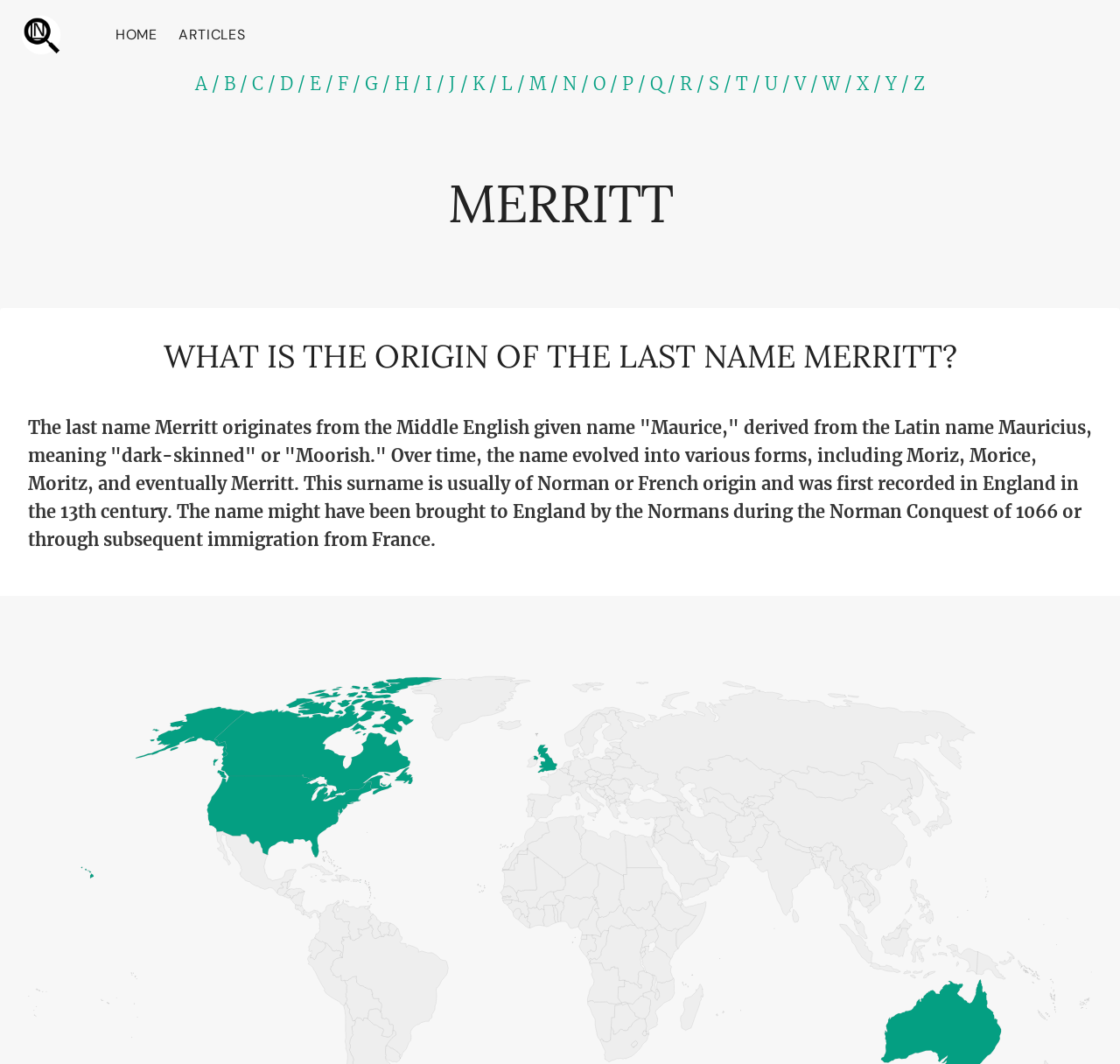Please determine the bounding box coordinates of the element's region to click for the following instruction: "View information about the last name starting with M".

[0.473, 0.068, 0.488, 0.089]